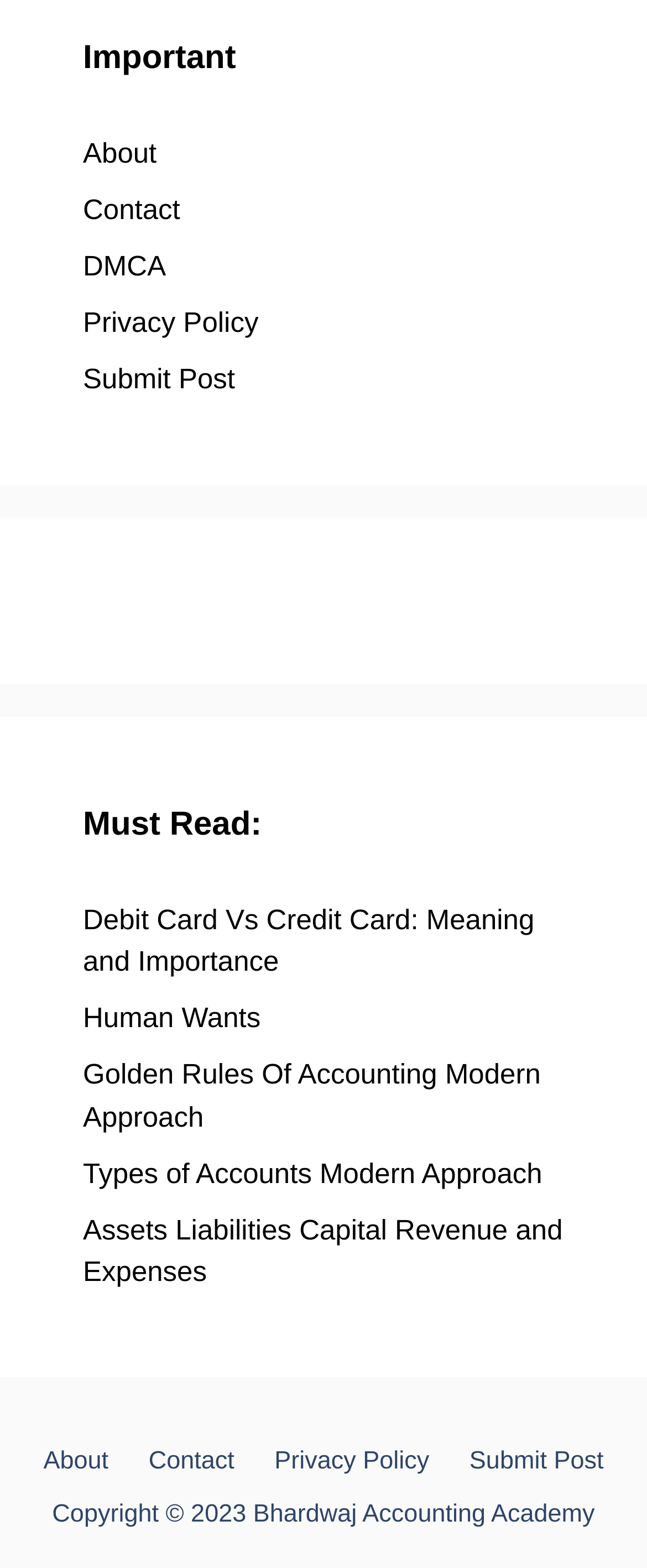Find and indicate the bounding box coordinates of the region you should select to follow the given instruction: "check the Privacy Policy".

[0.128, 0.196, 0.4, 0.216]